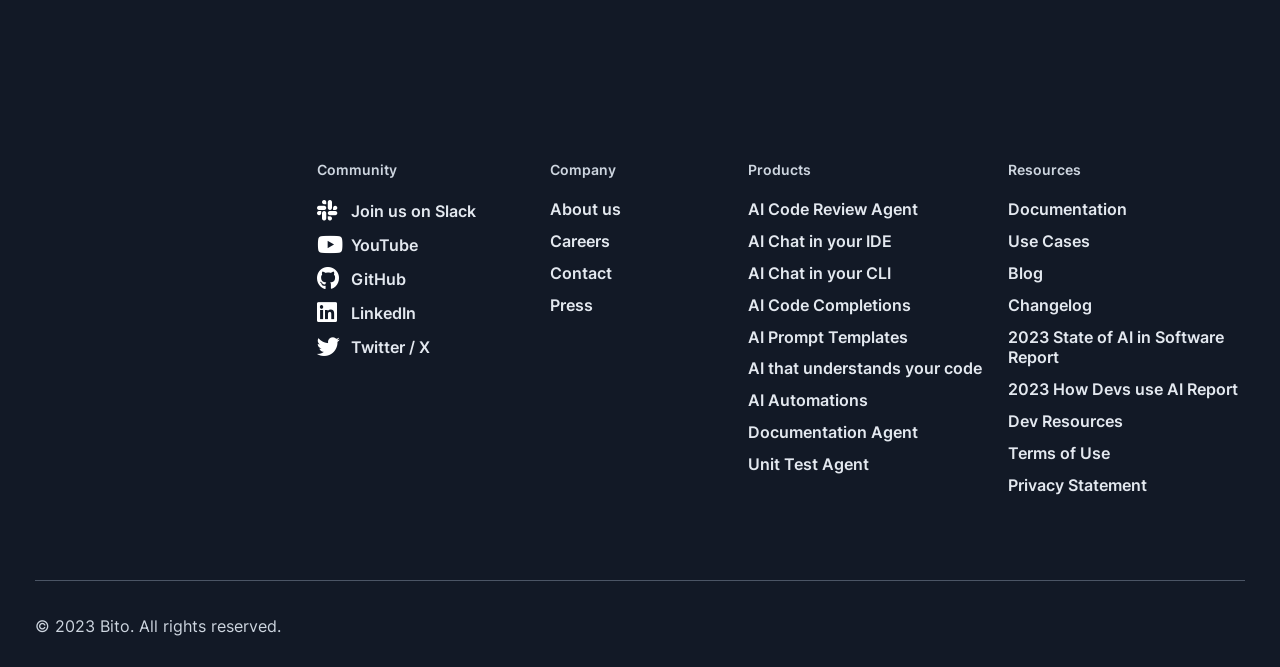Give a one-word or one-phrase response to the question:
What is the last resource listed?

Privacy Statement